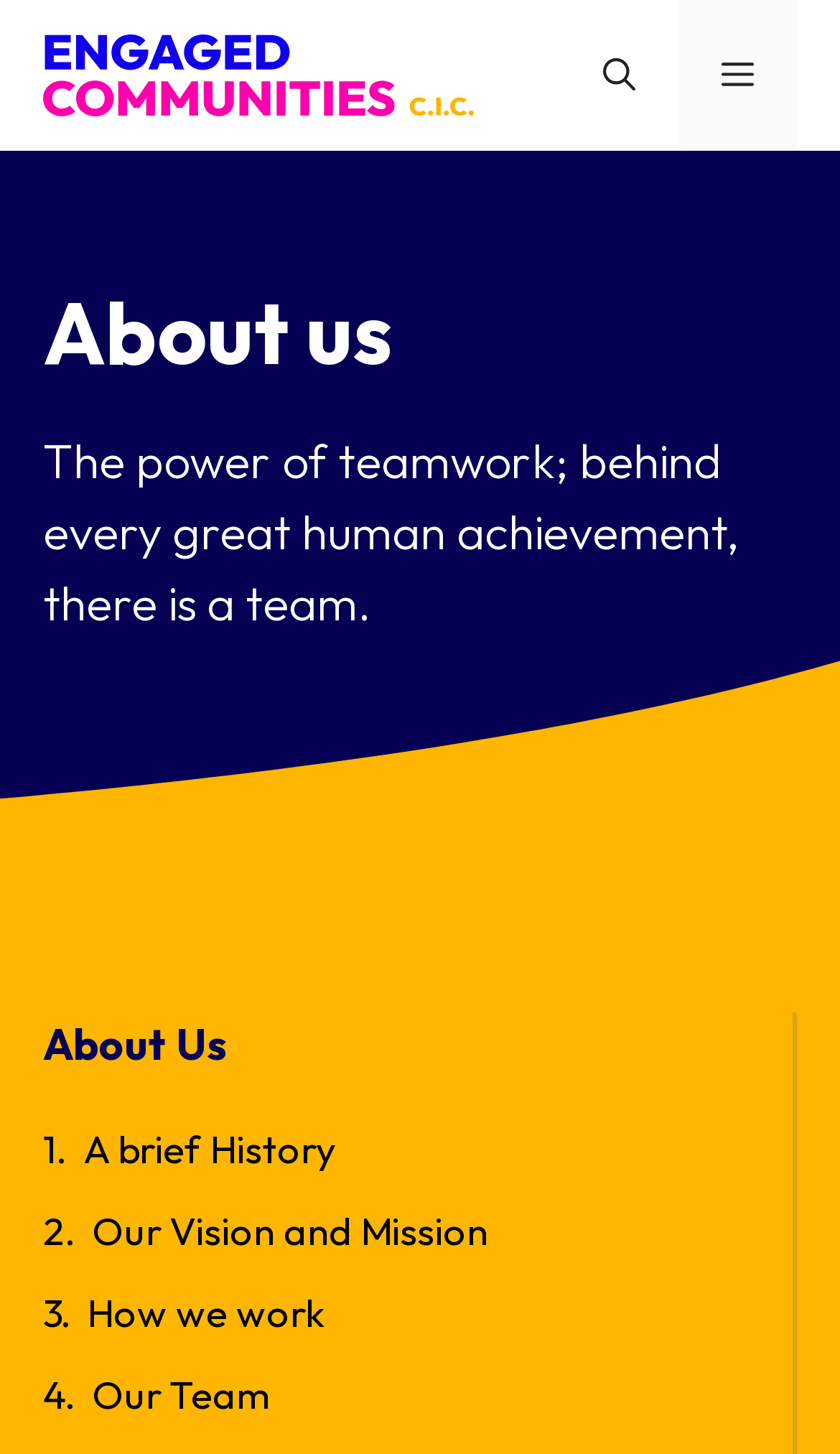What is the text of the static text element below the heading 'About us'?
Please use the visual content to give a single word or phrase answer.

The power of teamwork...